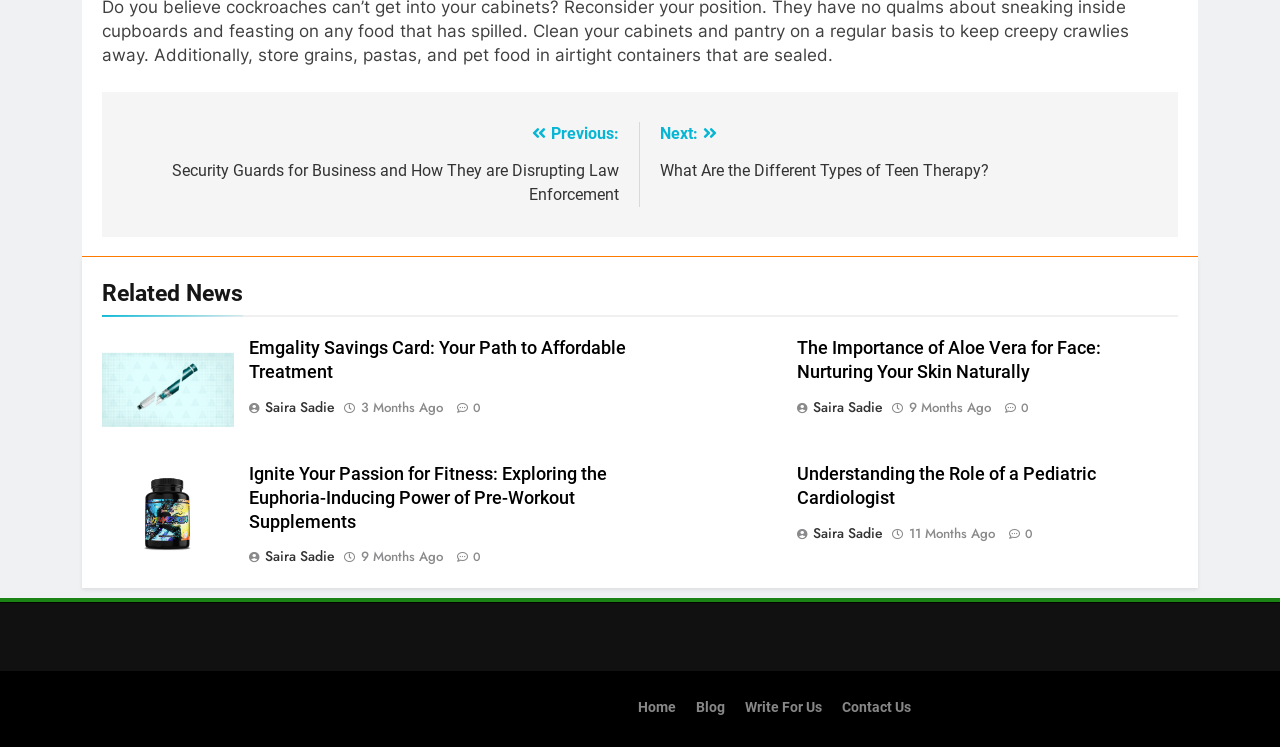Bounding box coordinates are specified in the format (top-left x, top-left y, bottom-right x, bottom-right y). All values are floating point numbers bounded between 0 and 1. Please provide the bounding box coordinate of the region this sentence describes: 11 months ago5 months ago

[0.71, 0.702, 0.777, 0.726]